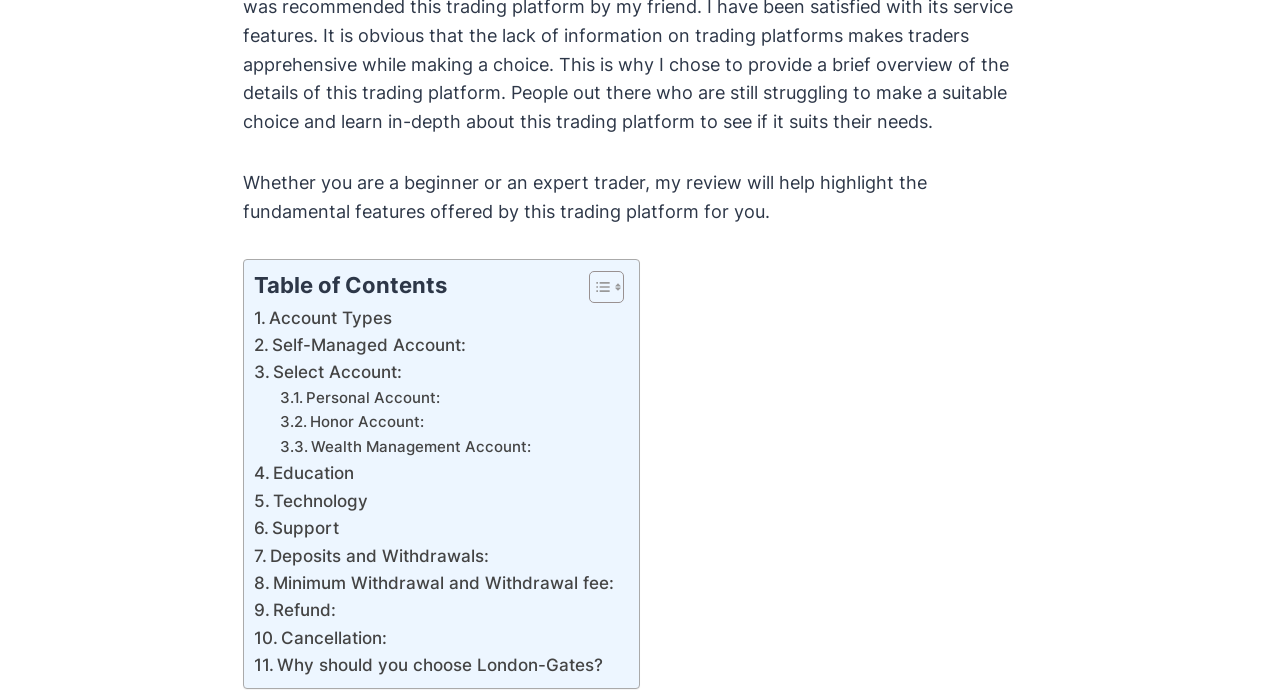Could you highlight the region that needs to be clicked to execute the instruction: "Click on the 'BUSINESS' link in the main menu"?

None